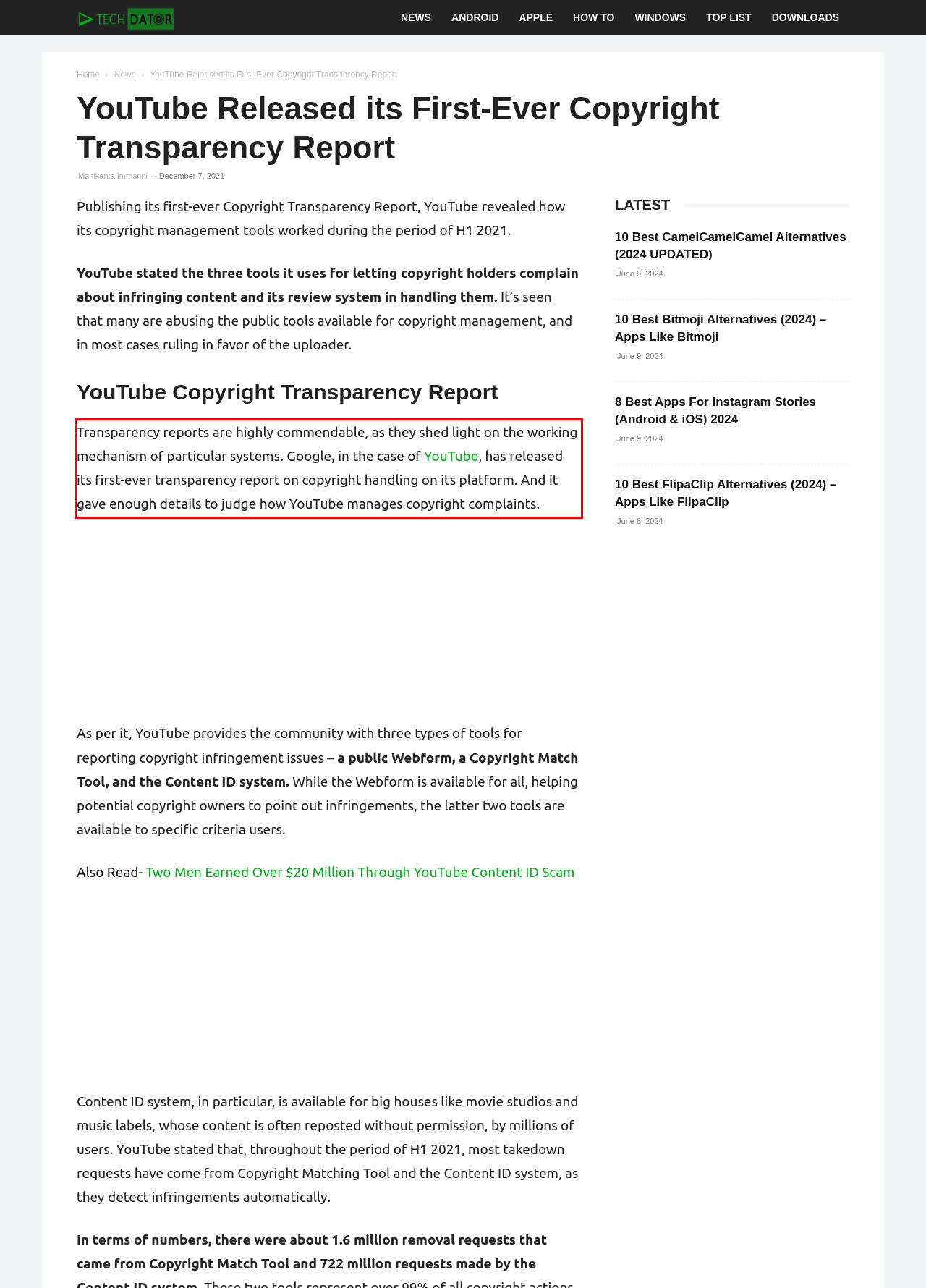Please examine the webpage screenshot containing a red bounding box and use OCR to recognize and output the text inside the red bounding box.

Transparency reports are highly commendable, as they shed light on the working mechanism of particular systems. Google, in the case of YouTube, has released its first-ever transparency report on copyright handling on its platform. And it gave enough details to judge how YouTube manages copyright complaints.